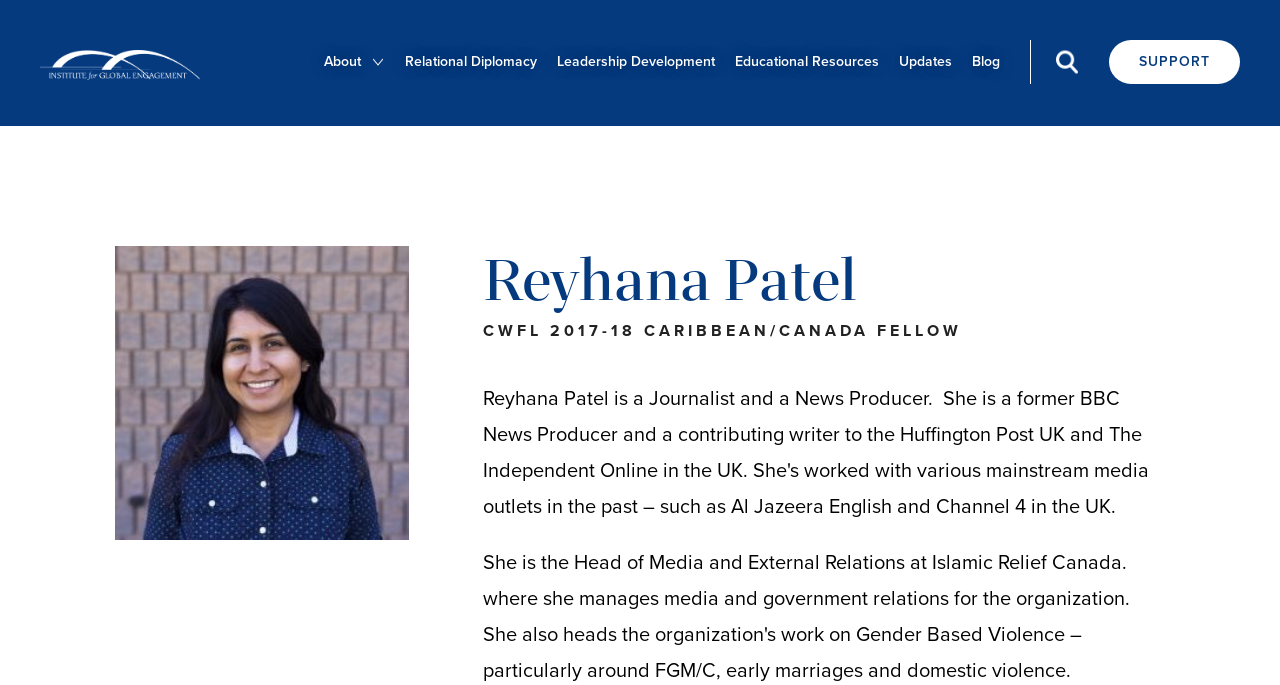Reply to the question with a brief word or phrase: What are the categories listed on the top navigation bar?

Blog, Updates, Educational Resources, Leadership Development, Relational Diplomacy, About